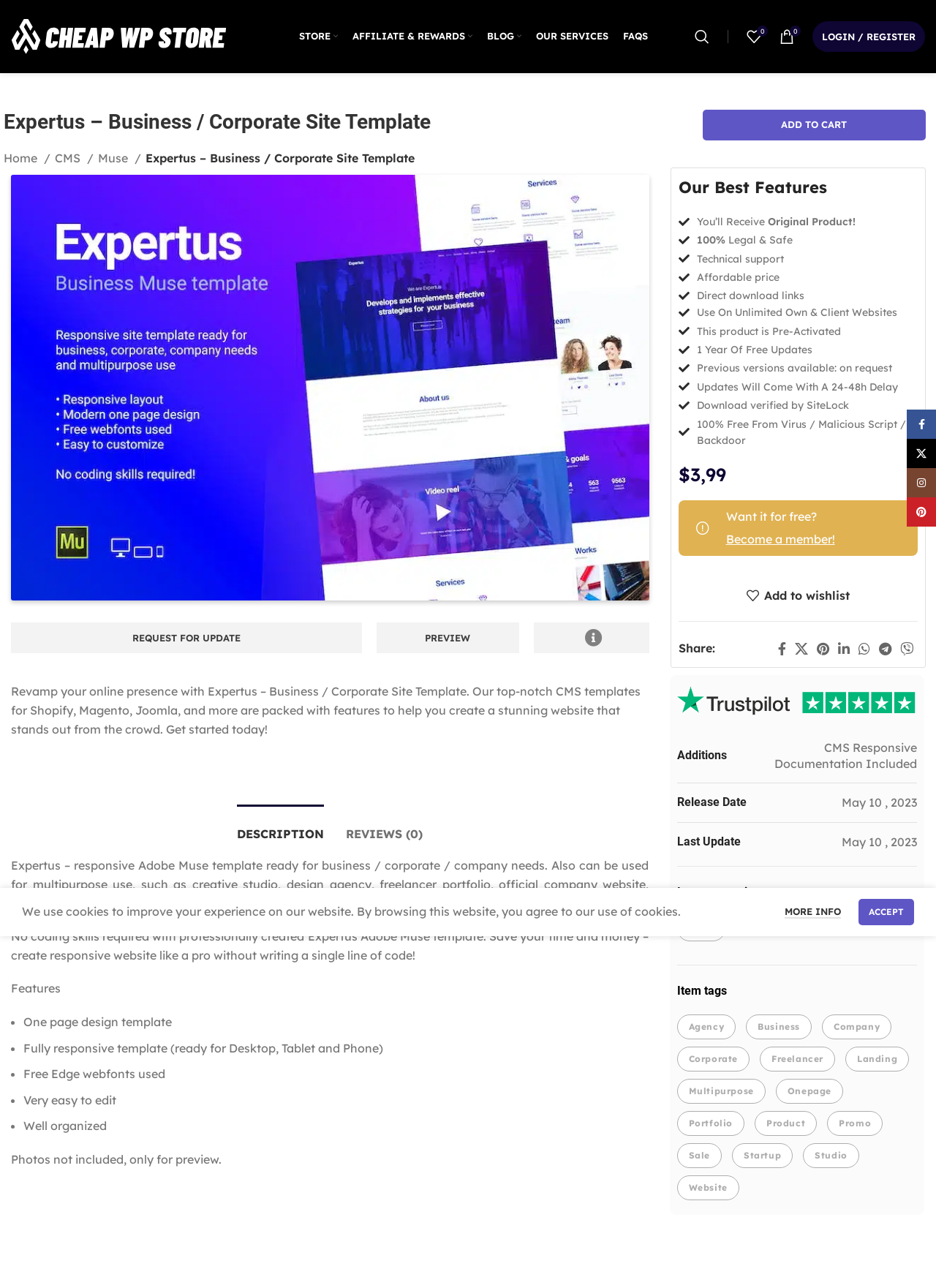Identify the bounding box coordinates of the region I need to click to complete this instruction: "Click the 'LOGIN / REGISTER' link".

[0.86, 0.017, 0.996, 0.04]